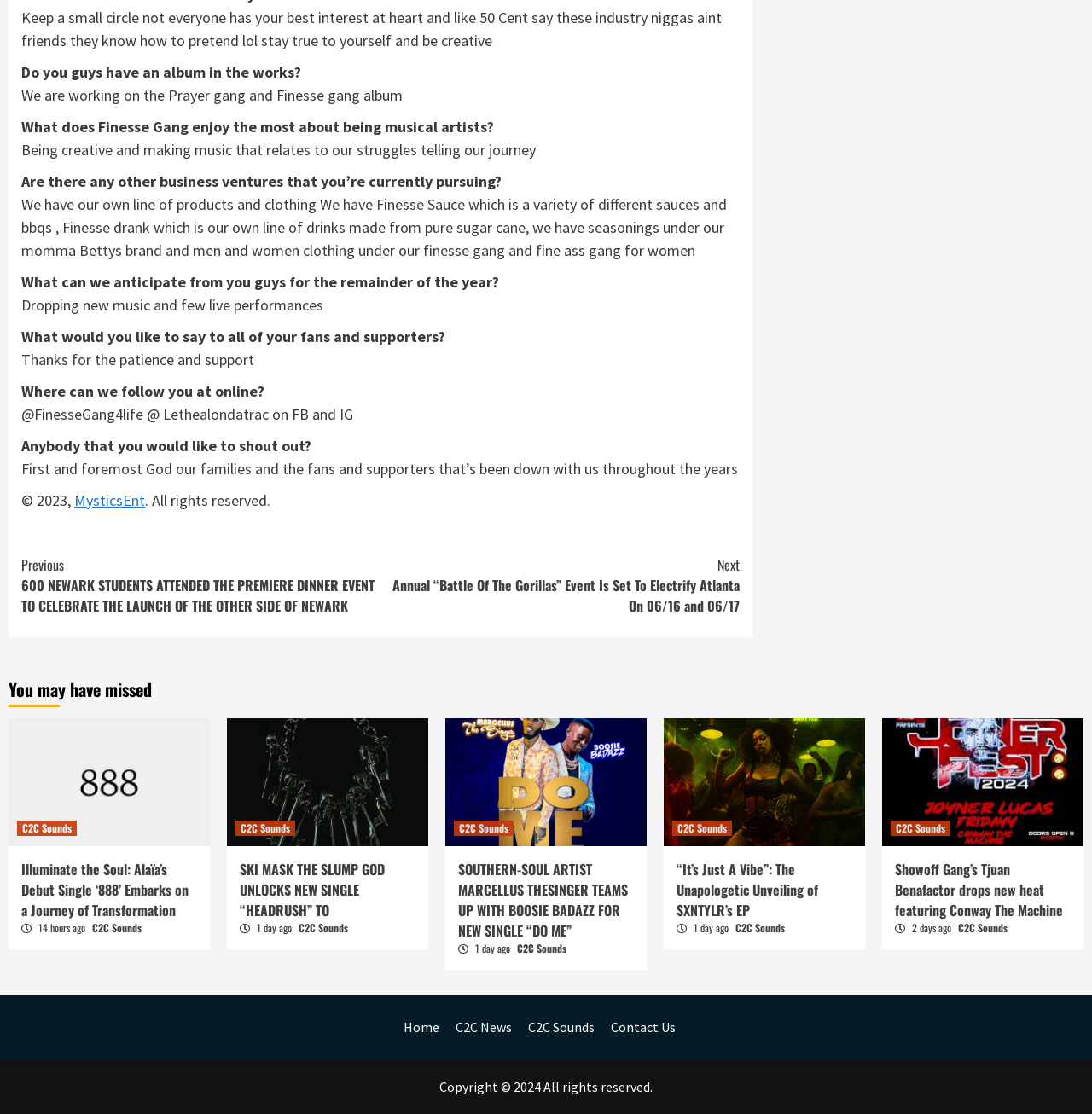How many navigation links are at the bottom of the webpage?
Based on the image, answer the question with a single word or brief phrase.

4